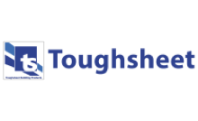Generate a comprehensive caption that describes the image.

The image showcases the logo of Toughsheet, a company recognized for its innovative building solutions. The design features a prominent blue color scheme, with the name "Toughsheet" prominently displayed in bold letters, complemented by the initials "ts" in a stylized format. The logo conveys a sense of reliability and modernity, highlighting Toughsheet's commitment to quality in the construction industry. This branding effectively communicates their focus on providing durable and efficient building products.